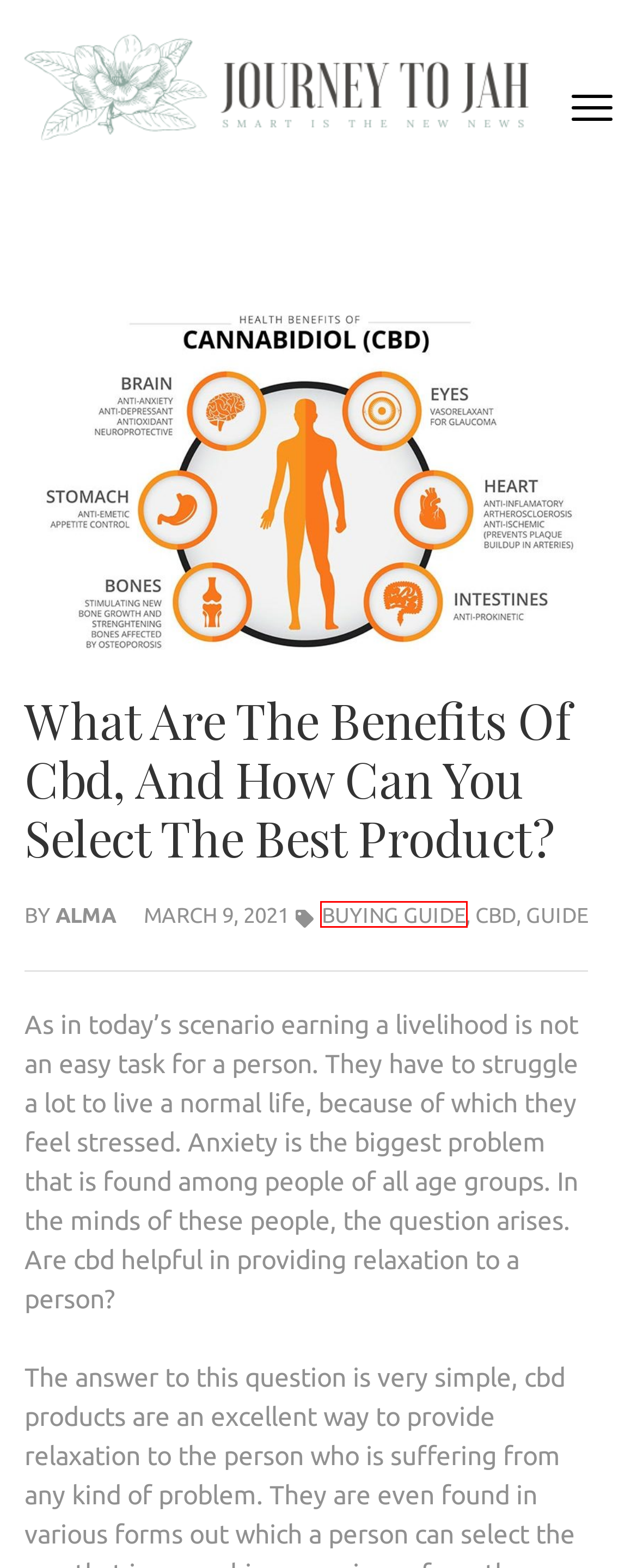You’re provided with a screenshot of a webpage that has a red bounding box around an element. Choose the best matching webpage description for the new page after clicking the element in the red box. The options are:
A. Guide
B. Article Tips- Use Your Netbook To Write More Articles Today
C. Journey To Jah - Smart is the New News
D. Cbd
E. Subscribe to Us
F. What Are Minimalist Glass Canopy And Why You Should Install It In Your Office Premises?
G. Buying Guide
H. Alma

G